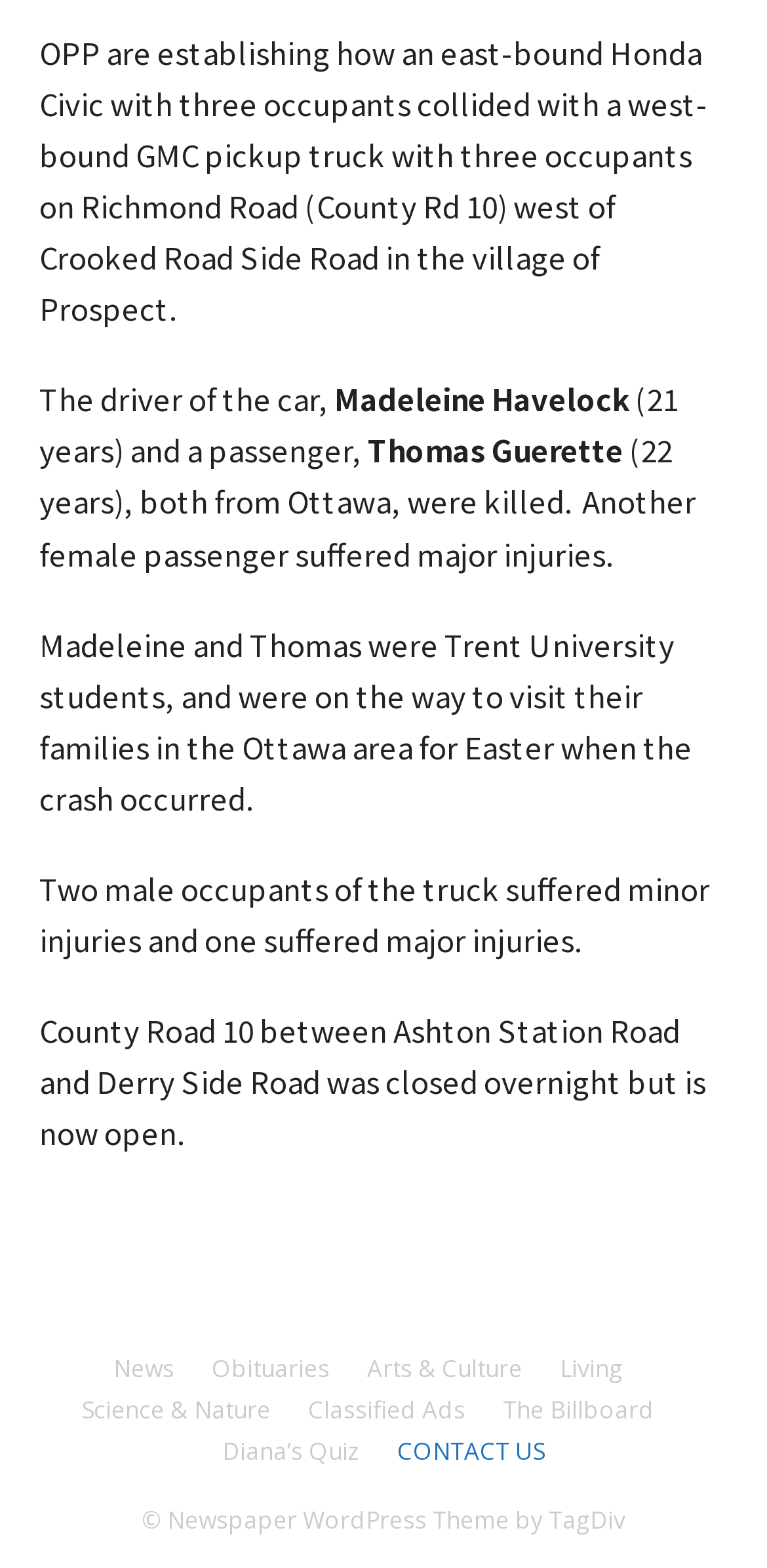Determine the bounding box coordinates of the region I should click to achieve the following instruction: "Click on News". Ensure the bounding box coordinates are four float numbers between 0 and 1, i.e., [left, top, right, bottom].

[0.147, 0.861, 0.227, 0.884]